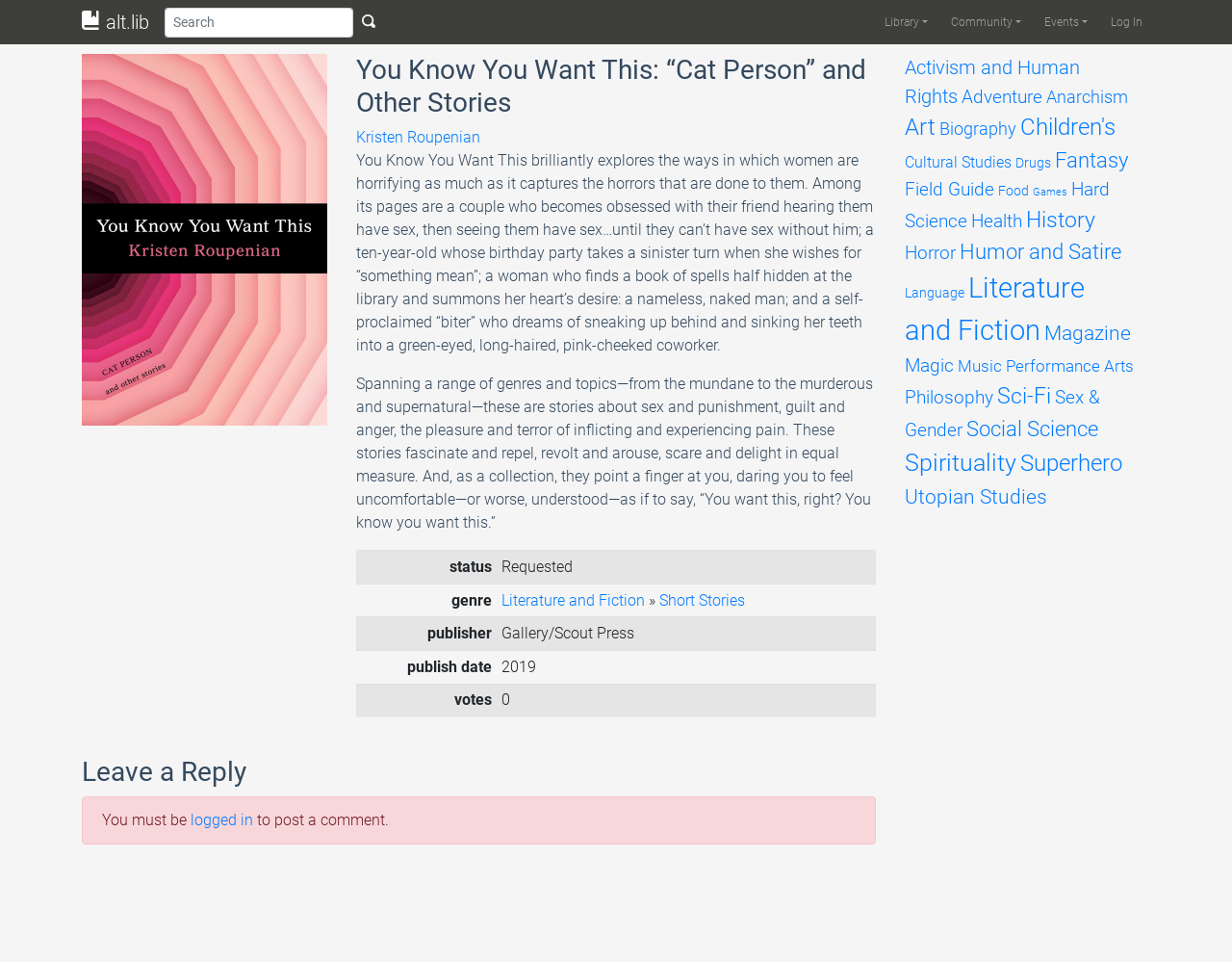Kindly determine the bounding box coordinates for the area that needs to be clicked to execute this instruction: "Read the book description".

[0.289, 0.157, 0.709, 0.369]